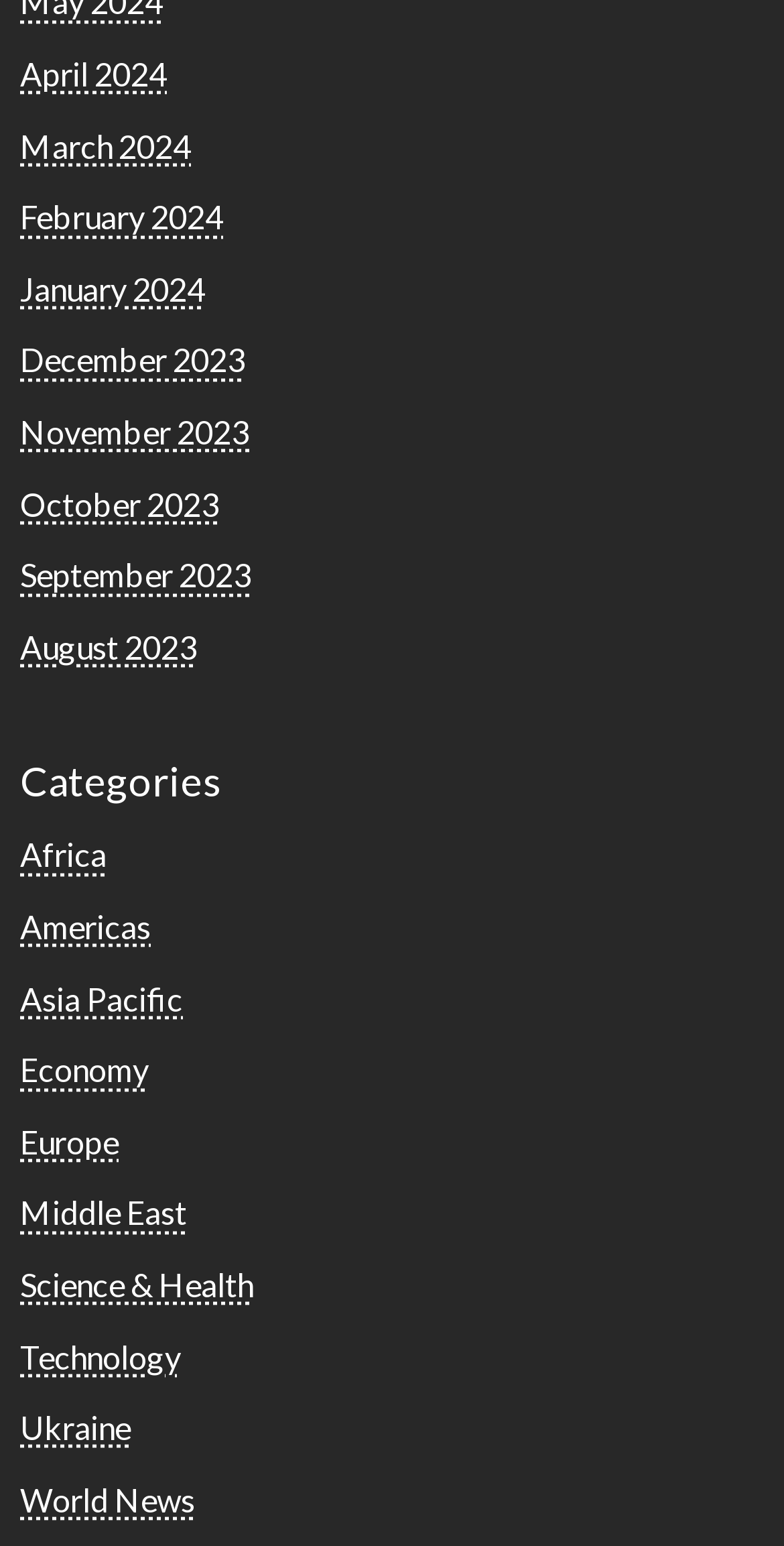Please identify the bounding box coordinates of the element on the webpage that should be clicked to follow this instruction: "Browse categories". The bounding box coordinates should be given as four float numbers between 0 and 1, formatted as [left, top, right, bottom].

[0.026, 0.487, 0.974, 0.524]